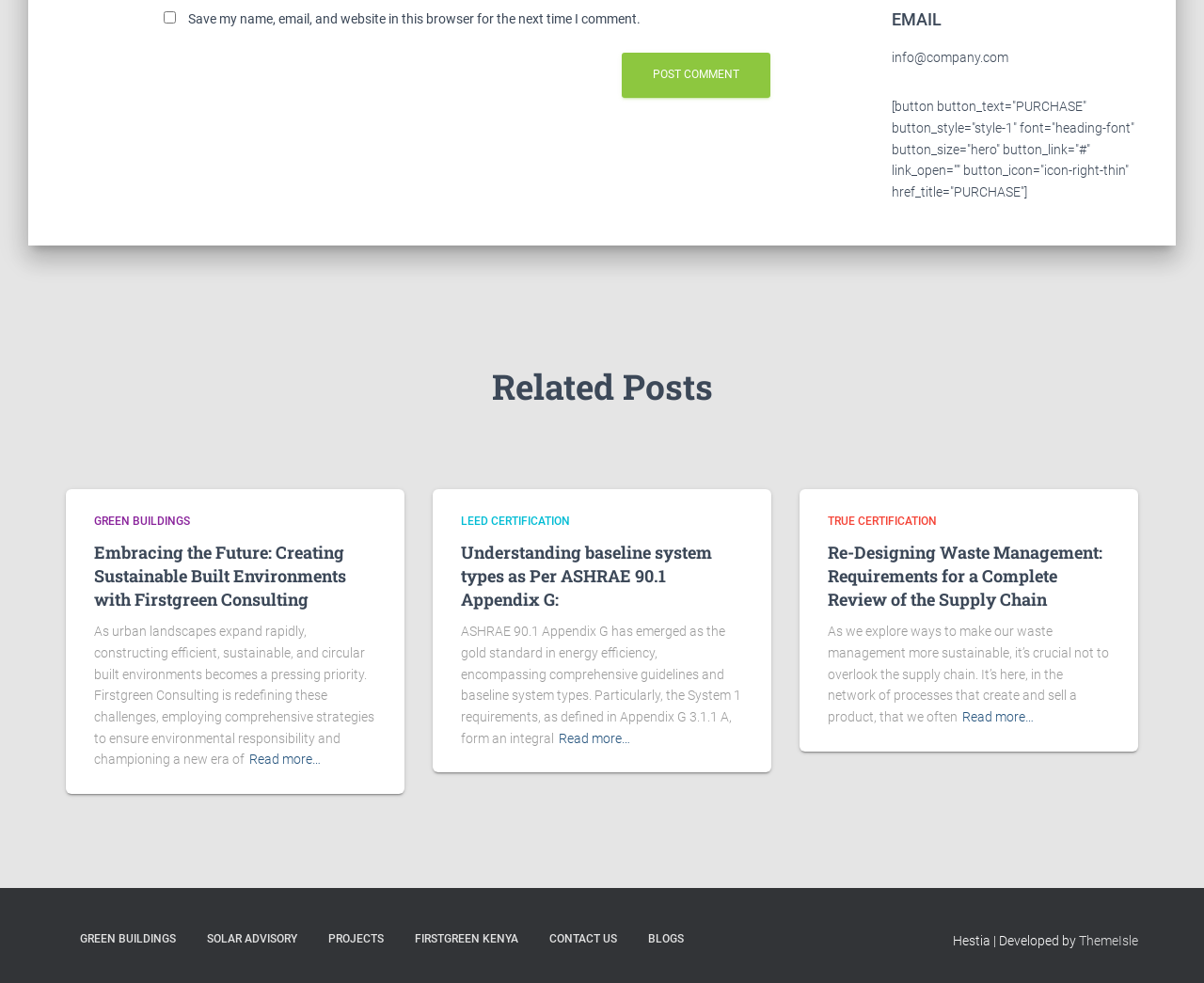Respond to the question below with a single word or phrase:
What is the text on the button?

POST COMMENT